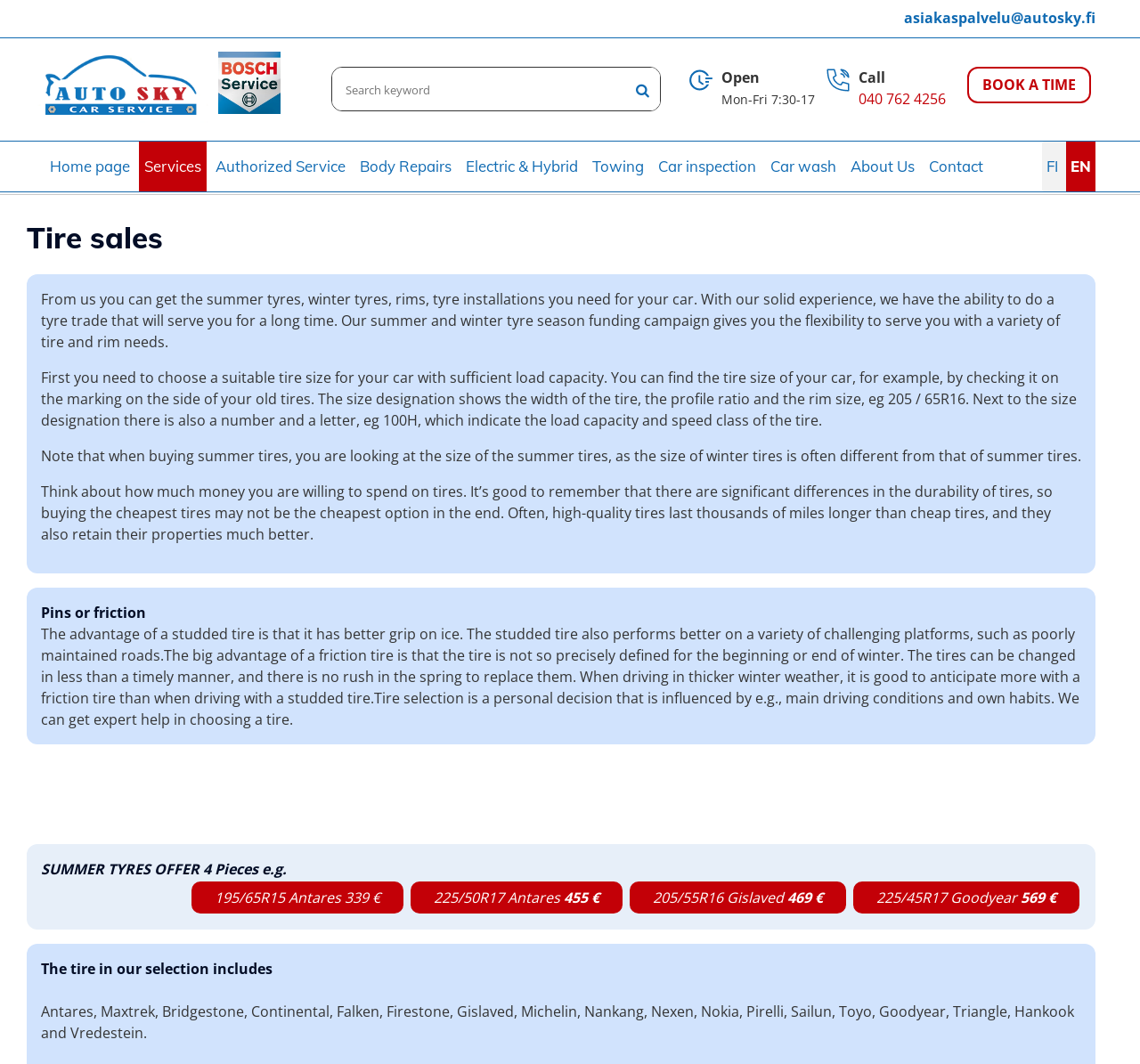Given the description Car wash, predict the bounding box coordinates of the UI element. Ensure the coordinates are in the format (top-left x, top-left y, bottom-right x, bottom-right y) and all values are between 0 and 1.

[0.671, 0.133, 0.738, 0.18]